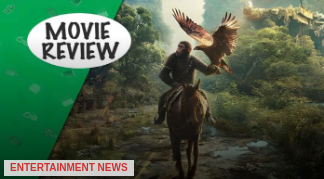Offer a detailed explanation of what is happening in the image.

The image features a picturesque scene from the movie "Kingdom Of The Planet Of the Apes," showcasing a central character riding a horse while accompanied by a majestic eagle. This artwork is adorned with a prominent "MOVIE REVIEW" label, highlighting its focus on film critiques and discussions. At the bottom of the image, the banner states "ENTERTAINMENT NEWS," emphasizing the content's genre. The lush, detailed background sets an adventurous tone, inviting viewers to engage with the cinematic experience being reviewed.